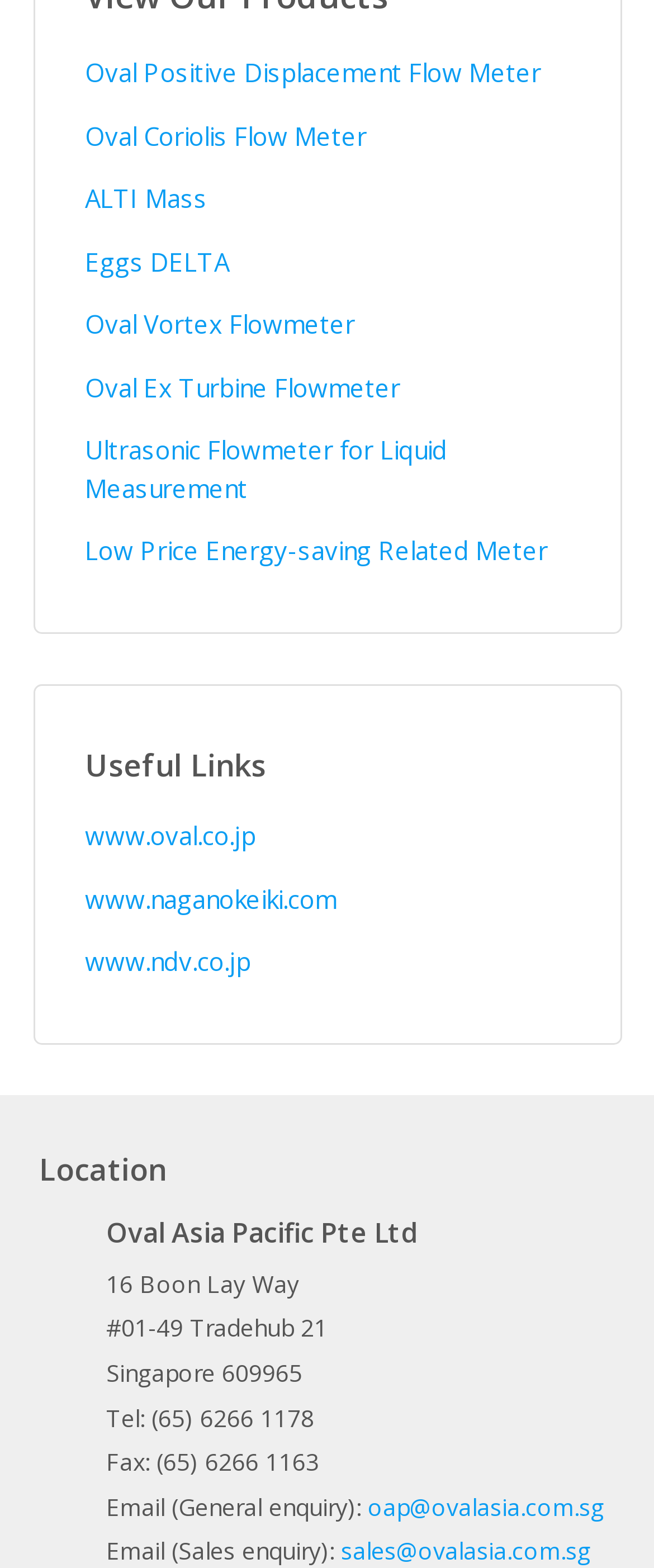Please identify the bounding box coordinates of the area that needs to be clicked to fulfill the following instruction: "Call (65) 6266 1178."

[0.232, 0.894, 0.481, 0.914]